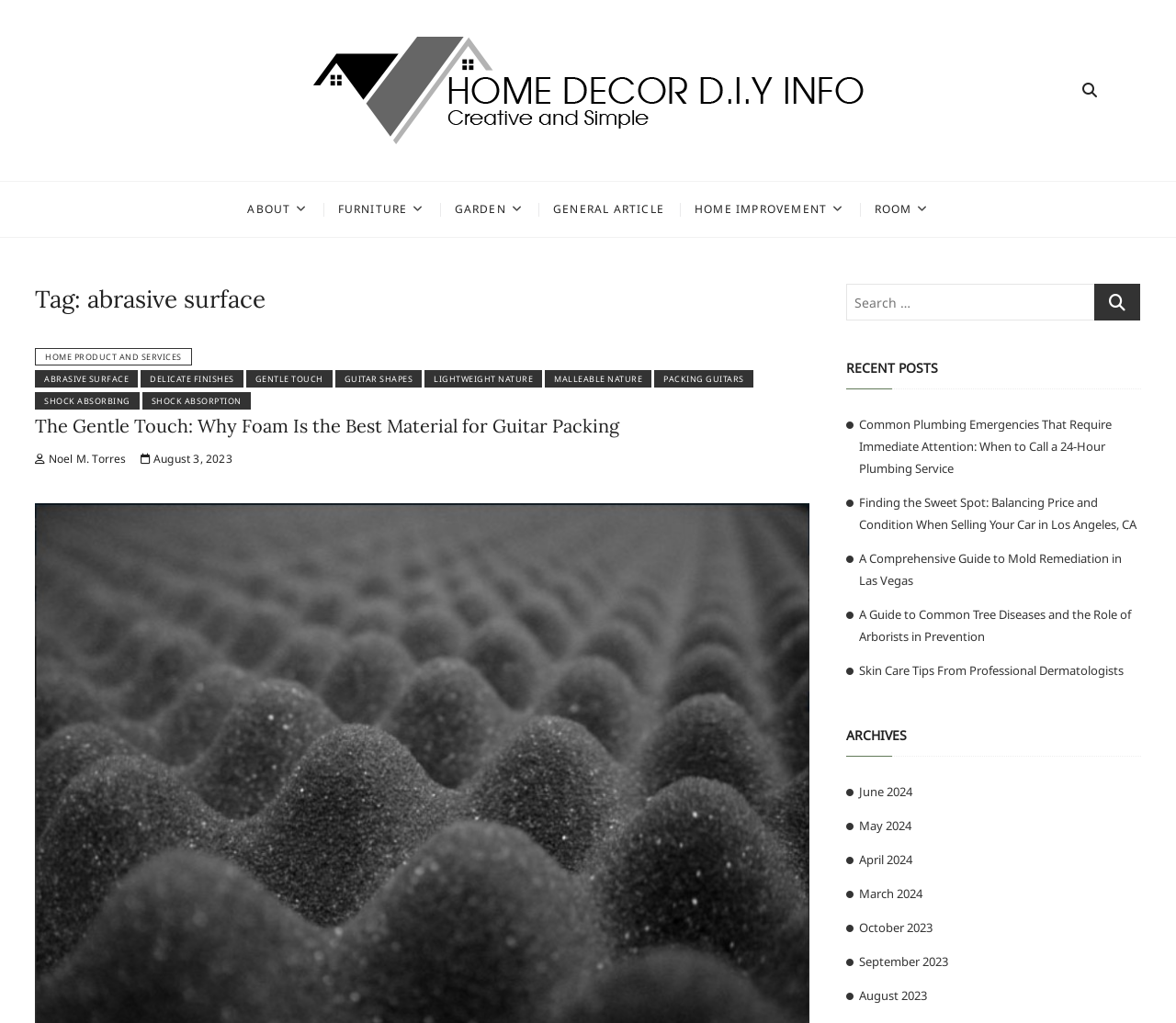Please study the image and answer the question comprehensively:
What is the topic of the first article?

The first article on the webpage has a heading that reads 'The Gentle Touch: Why Foam Is the Best Material for Guitar Packing'. This suggests that the article is about the best materials and techniques for packing guitars, with a focus on the gentle touch provided by foam.